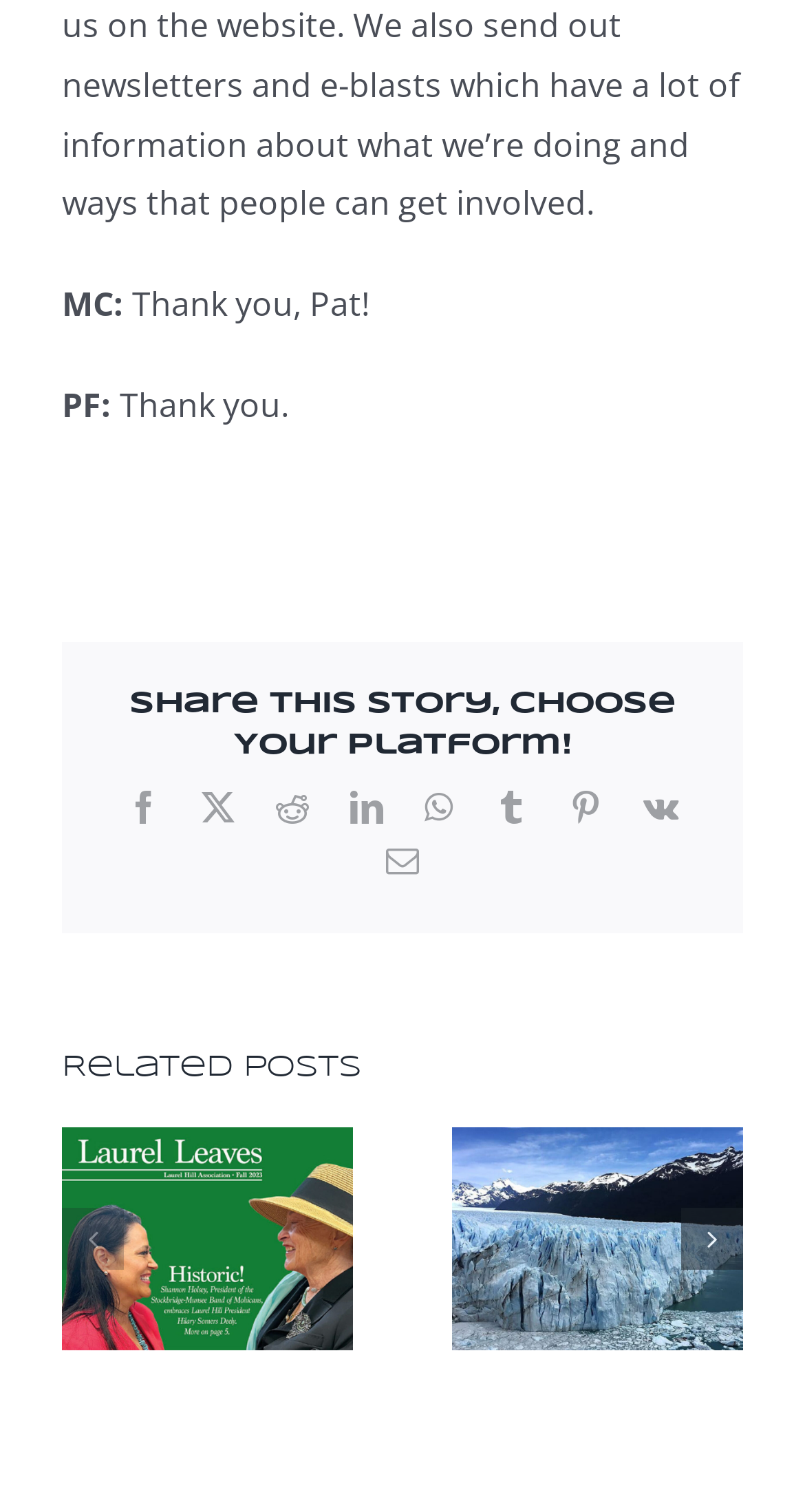Please analyze the image and give a detailed answer to the question:
What is the title of the first related post?

I looked at the related posts section and found the first post, which is a link with the title 'Laurel Leaves Newsletter 2023'.